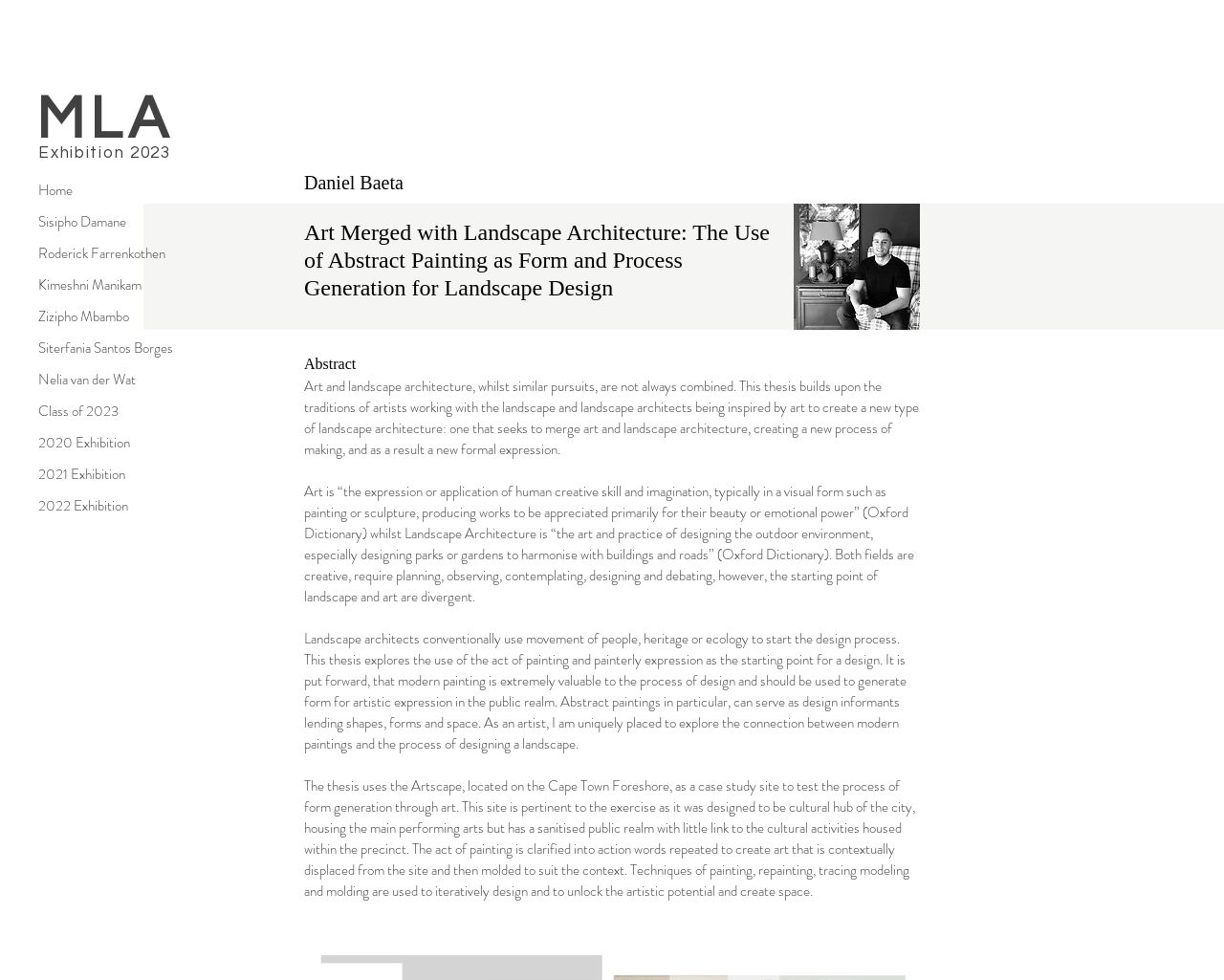What is the name of the person featured on this webpage?
Relying on the image, give a concise answer in one word or a brief phrase.

Daniel Baeta